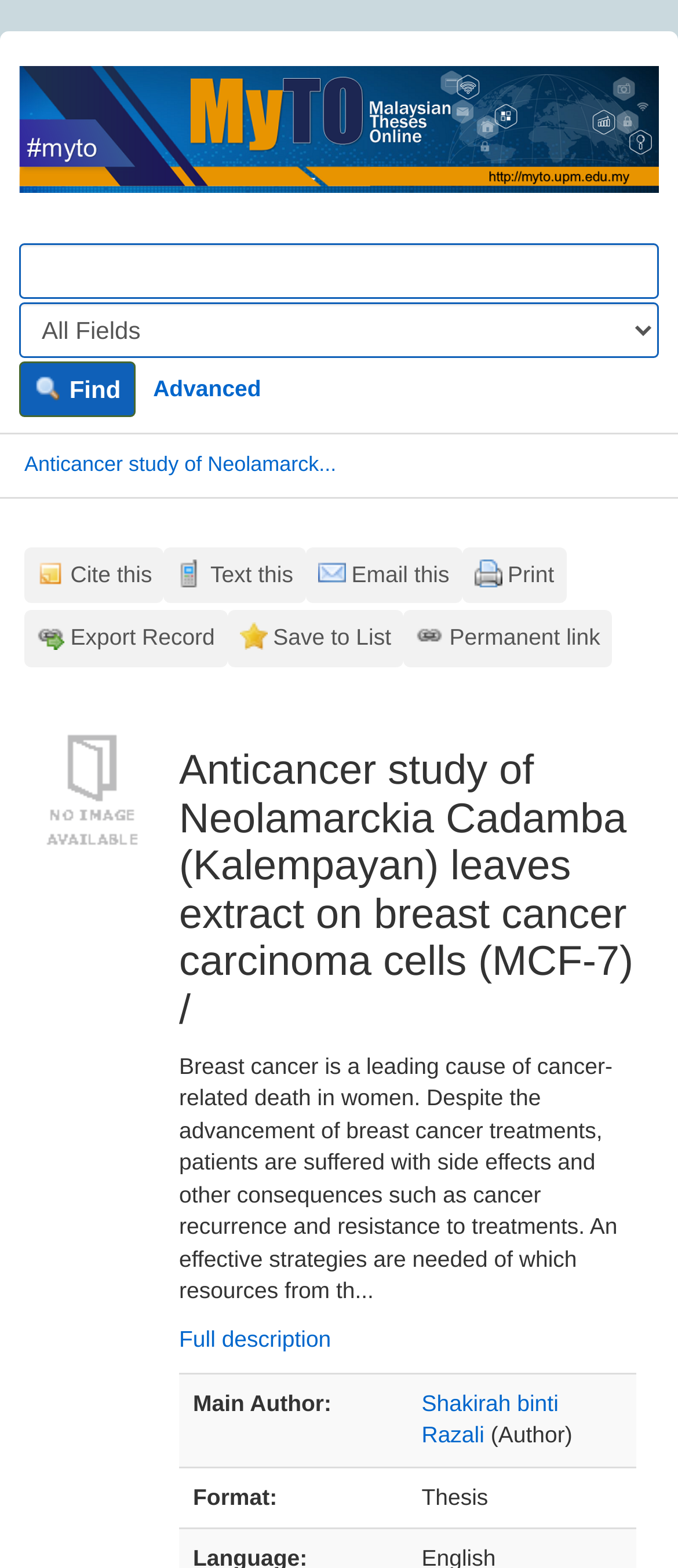Please find the bounding box coordinates of the element's region to be clicked to carry out this instruction: "Click on the 'Find' button".

[0.028, 0.23, 0.201, 0.266]